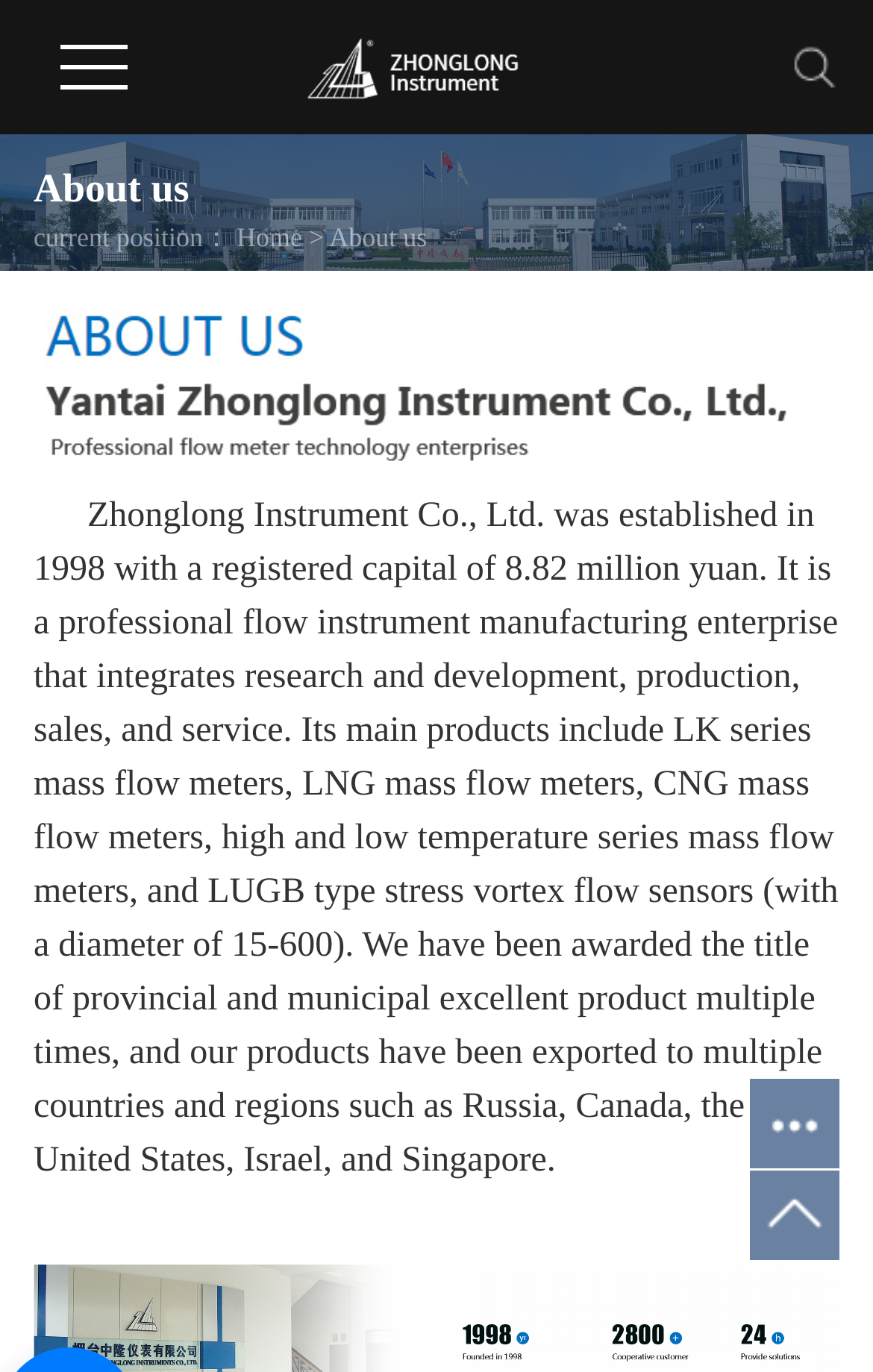What title has Zhonglong Instrument Co., Ltd. been awarded multiple times?
Refer to the screenshot and answer in one word or phrase.

Provincial and municipal excellent product